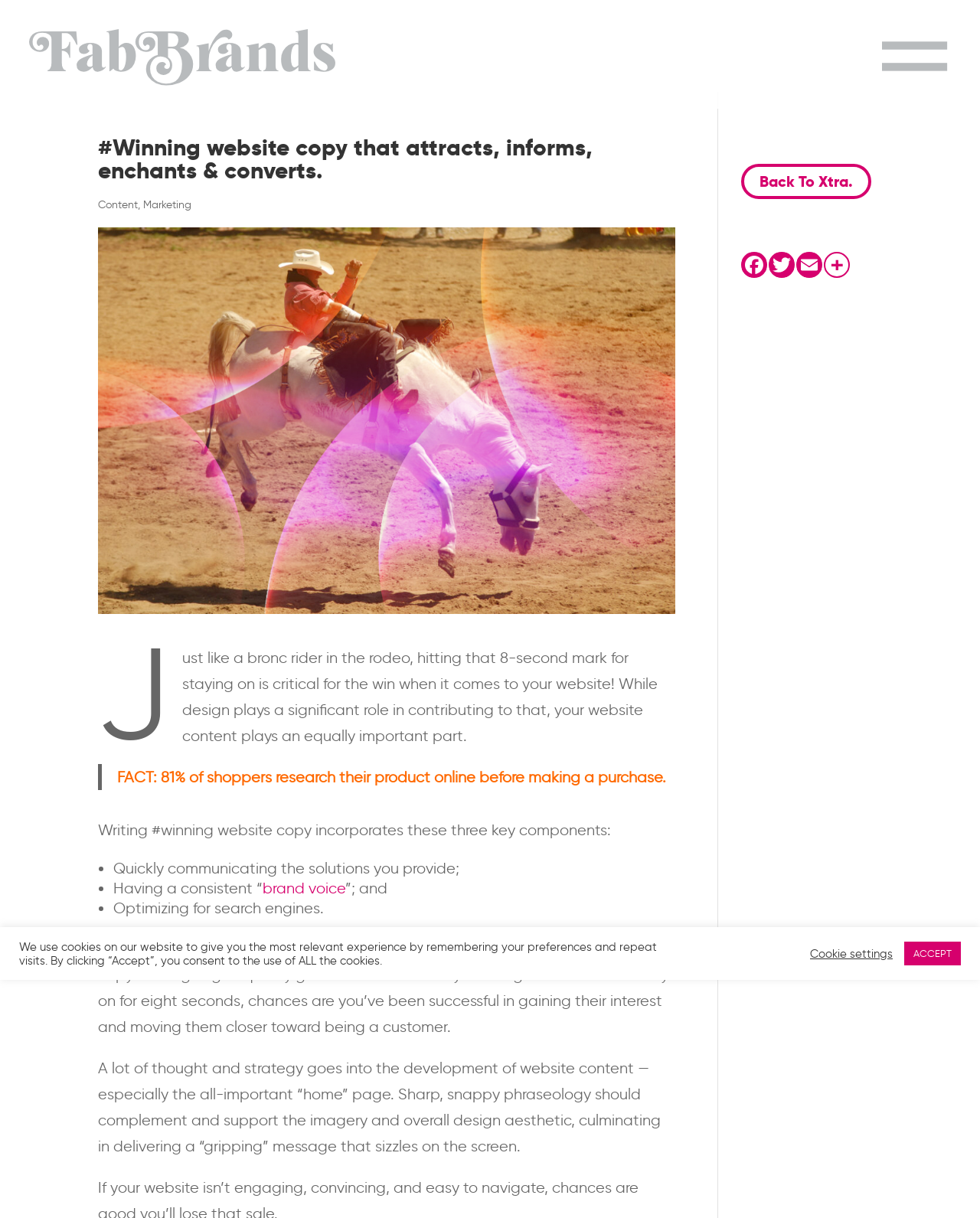Extract the heading text from the webpage.

#Winning website copy that attracts, informs, enchants & converts.